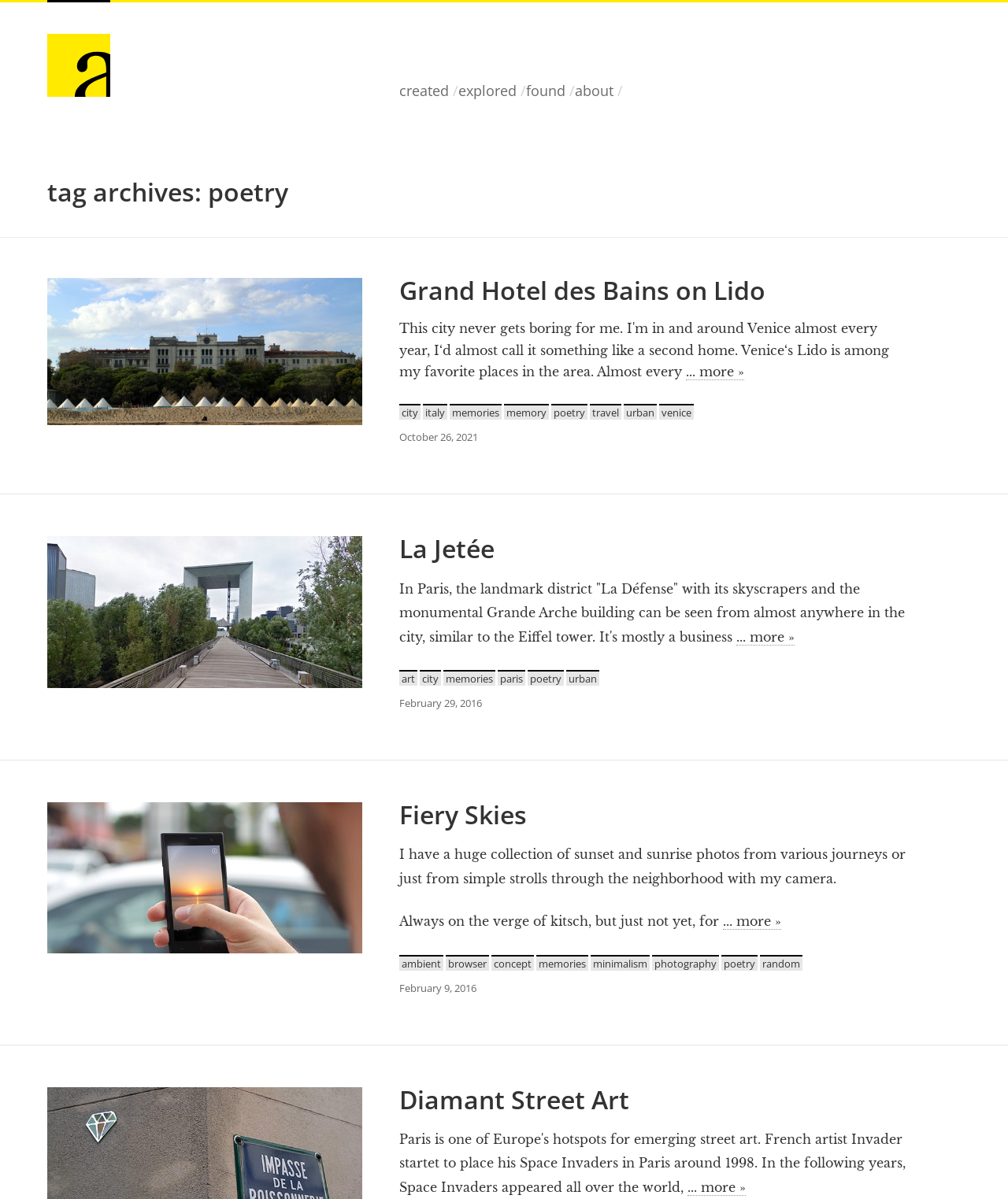Determine the bounding box coordinates for the region that must be clicked to execute the following instruction: "explore the 'Fiery Skies' digital sunset tableaux".

[0.047, 0.669, 0.359, 0.795]